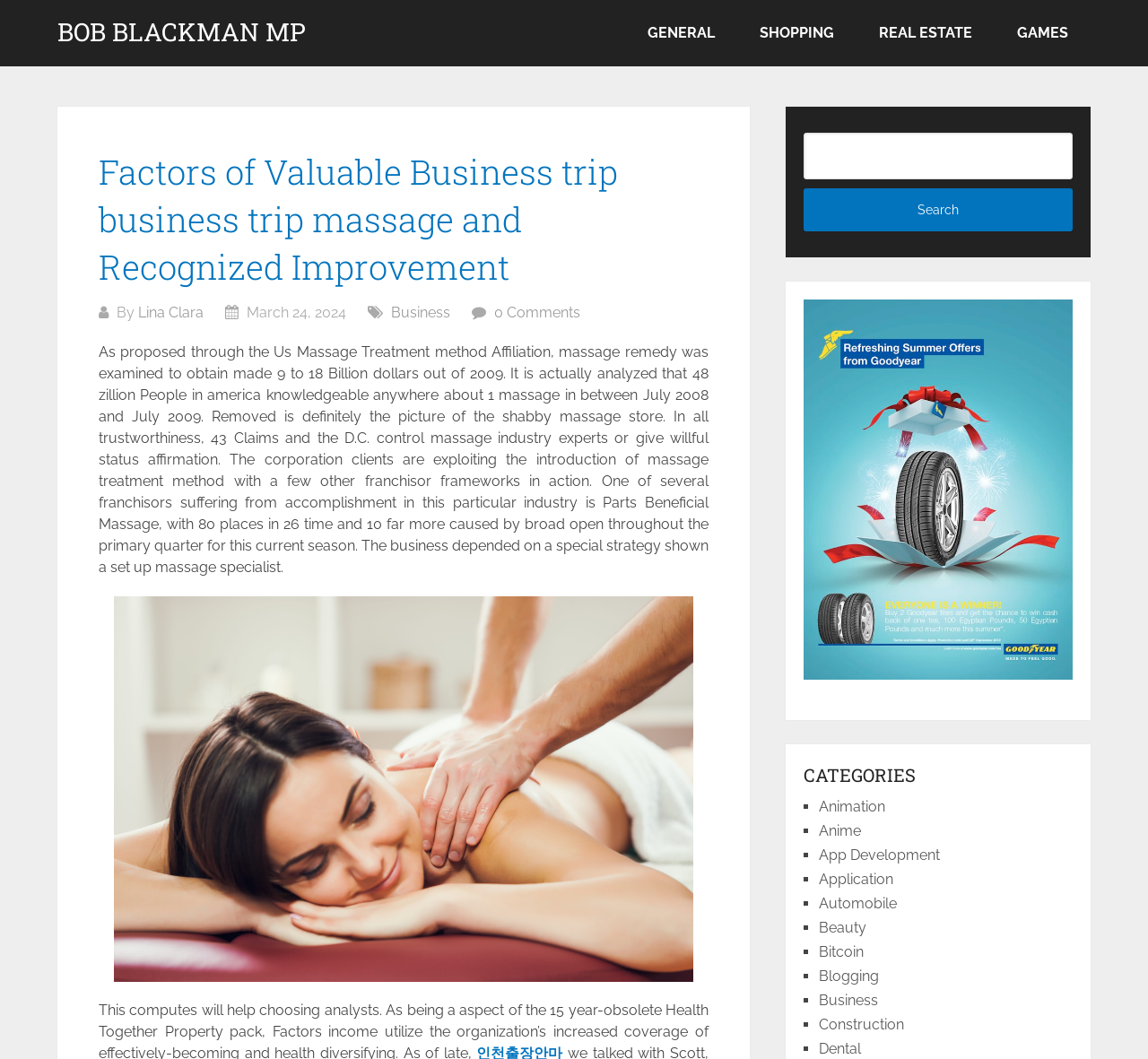How many categories are listed at the bottom of the page?
Look at the image and provide a short answer using one word or a phrase.

14